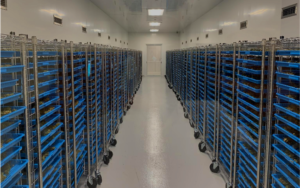Describe all the aspects of the image extensively.

The image showcases a meticulously organized indoor facility designed for cannabis drying, featuring multiple blue shelving units on wheels. These racks are aligned on either side of a central pathway, allowing for easy access. The well-lit space, characterized by a clean, white floor and bright overhead lights, enhances visibility, ensuring proper monitoring of the drying process. This setup reflects a professional approach to cannabis storage, designed to optimize airflow and space utilization during the drying phase. The accompanying description emphasizes the importance of maximizing storage efficiency, indicating that such arrangements can significantly increase inventory capacity.